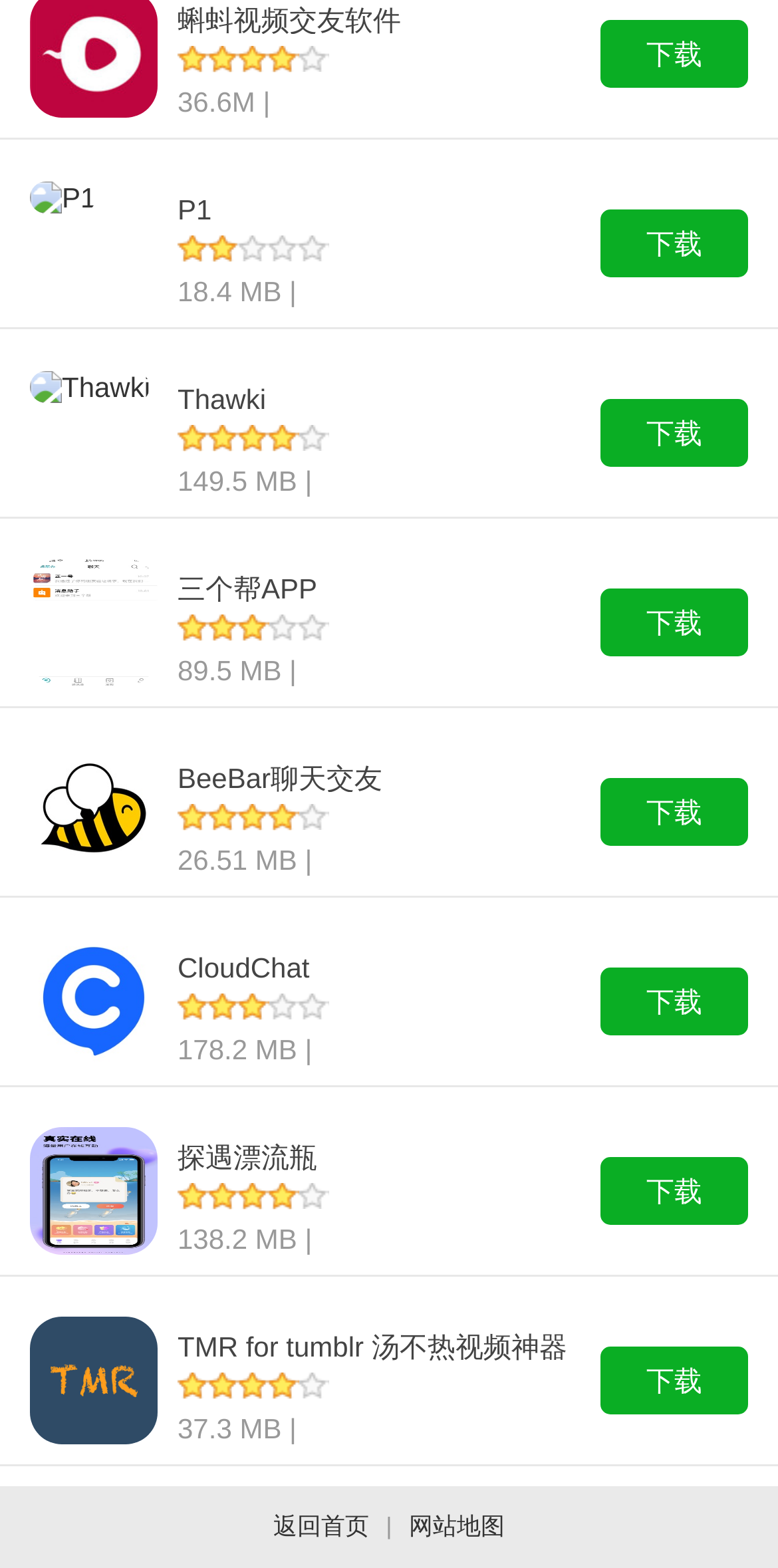Find the bounding box coordinates for the area that must be clicked to perform this action: "download蝌蚪视频交友软件".

[0.772, 0.013, 0.962, 0.056]